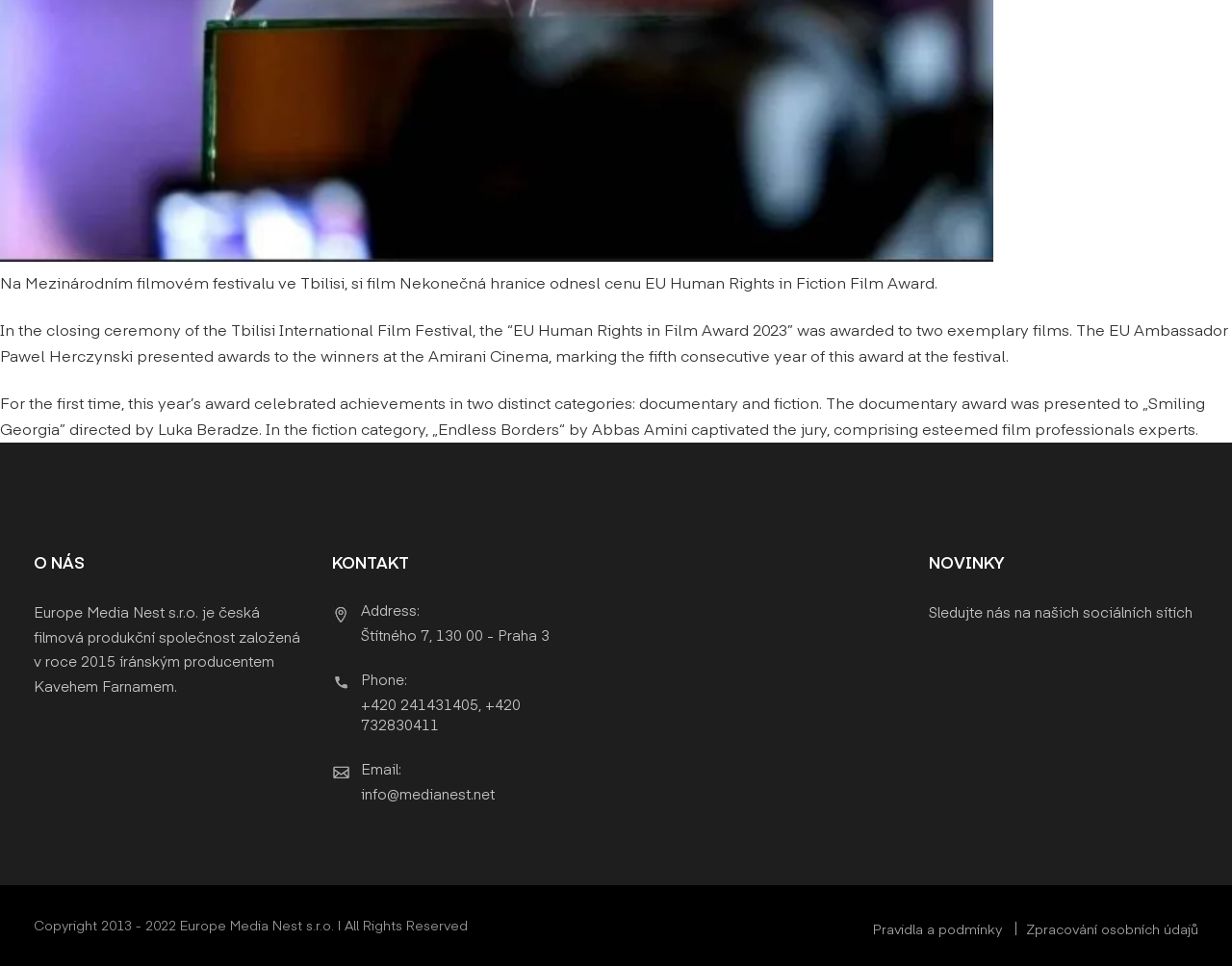Given the element description "+420 241431405", identify the bounding box of the corresponding UI element.

[0.293, 0.718, 0.388, 0.739]